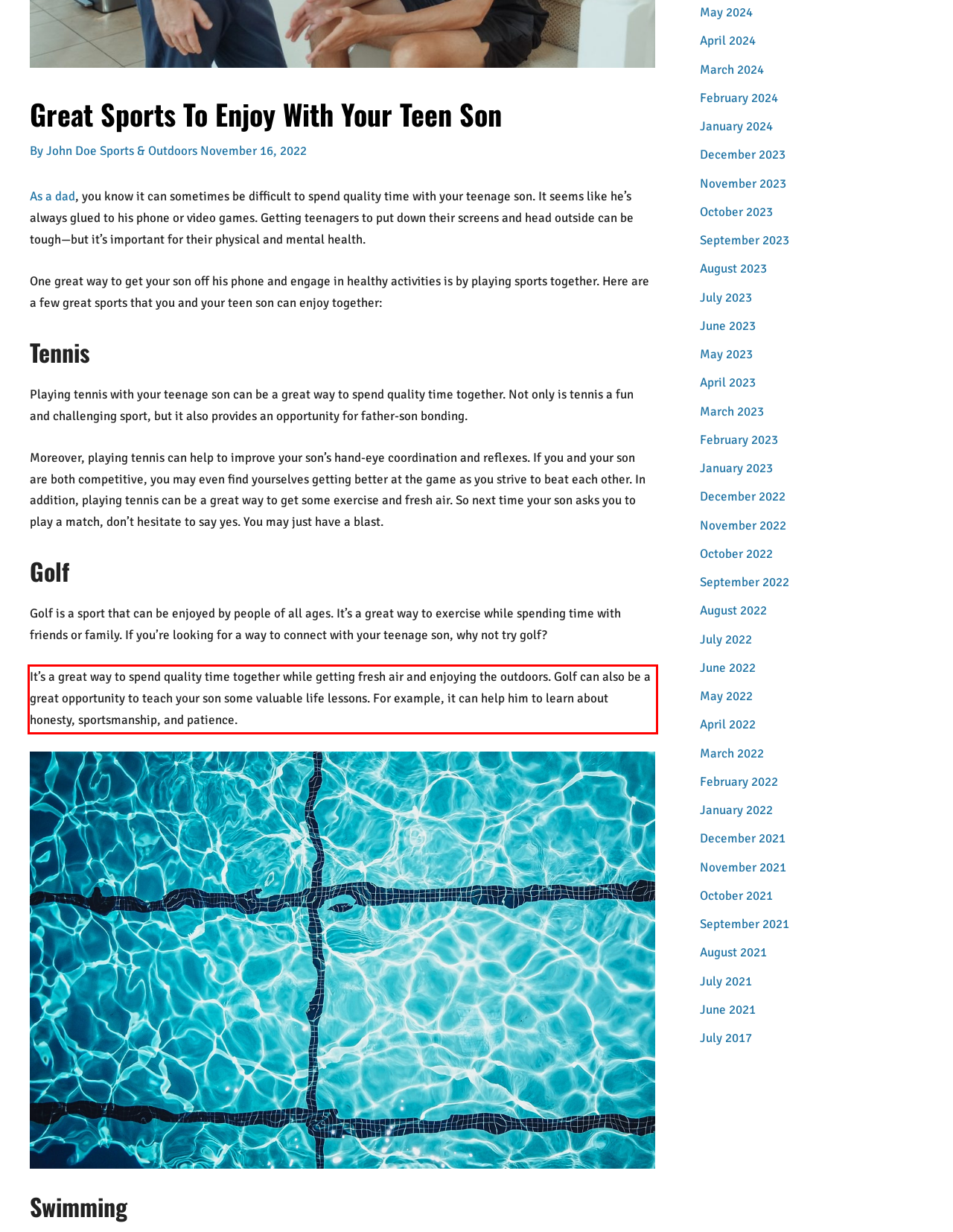Observe the screenshot of the webpage, locate the red bounding box, and extract the text content within it.

It’s a great way to spend quality time together while getting fresh air and enjoying the outdoors. Golf can also be a great opportunity to teach your son some valuable life lessons. For example, it can help him to learn about honesty, sportsmanship, and patience.